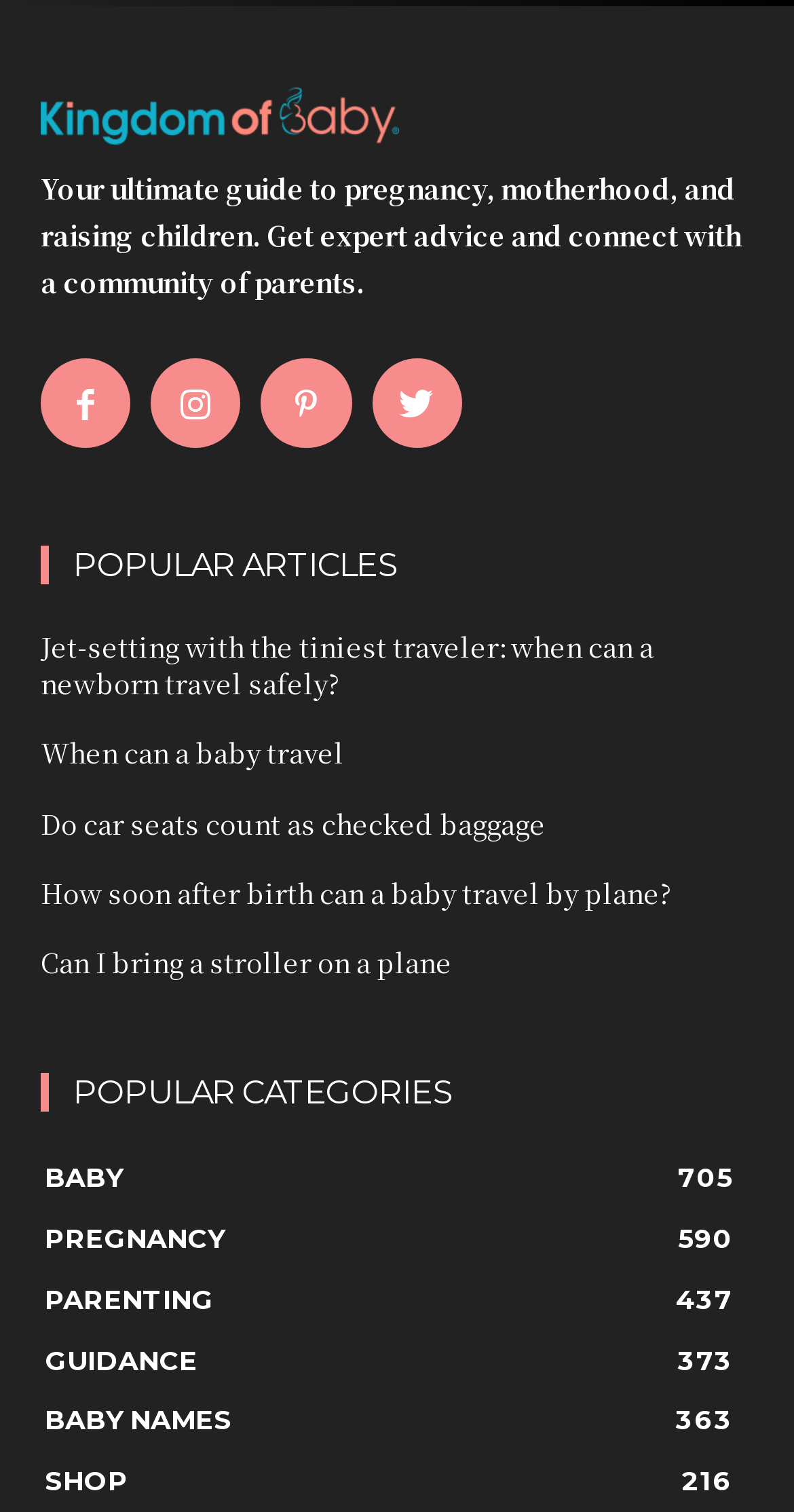Answer this question in one word or a short phrase: What is the purpose of the website?

To provide expert advice and connect with parents